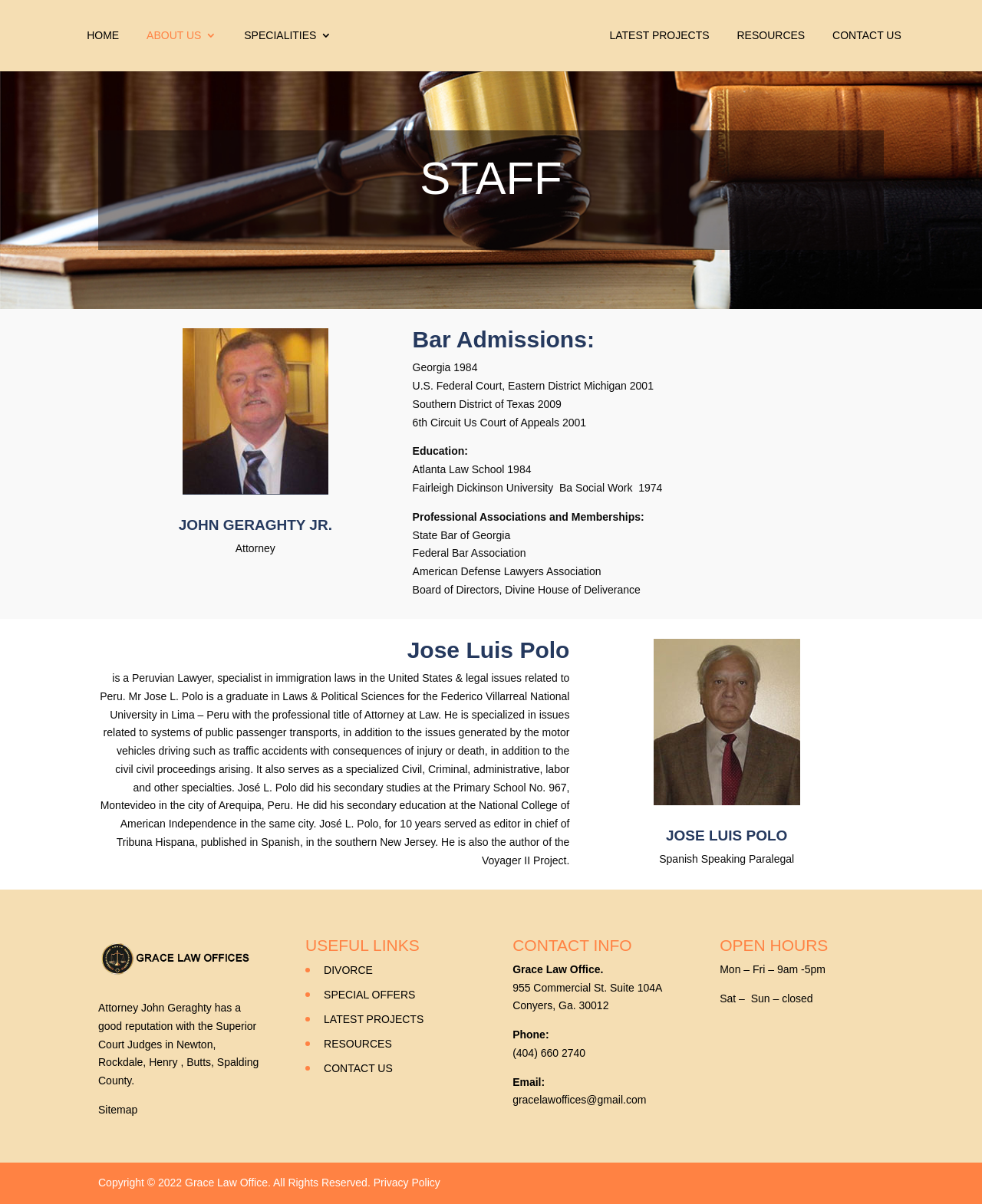Determine the bounding box coordinates of the element that should be clicked to execute the following command: "Call Grace Law Office".

[0.522, 0.869, 0.596, 0.88]